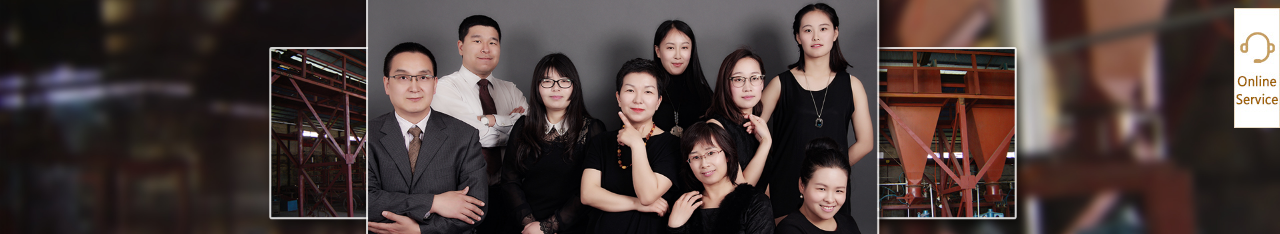Are there only male team members in the portrait?
Examine the image and provide an in-depth answer to the question.

The answer is no because the caption mentions that the composition 'highlights both male and female team members', suggesting that there is a mix of genders in the group portrait.